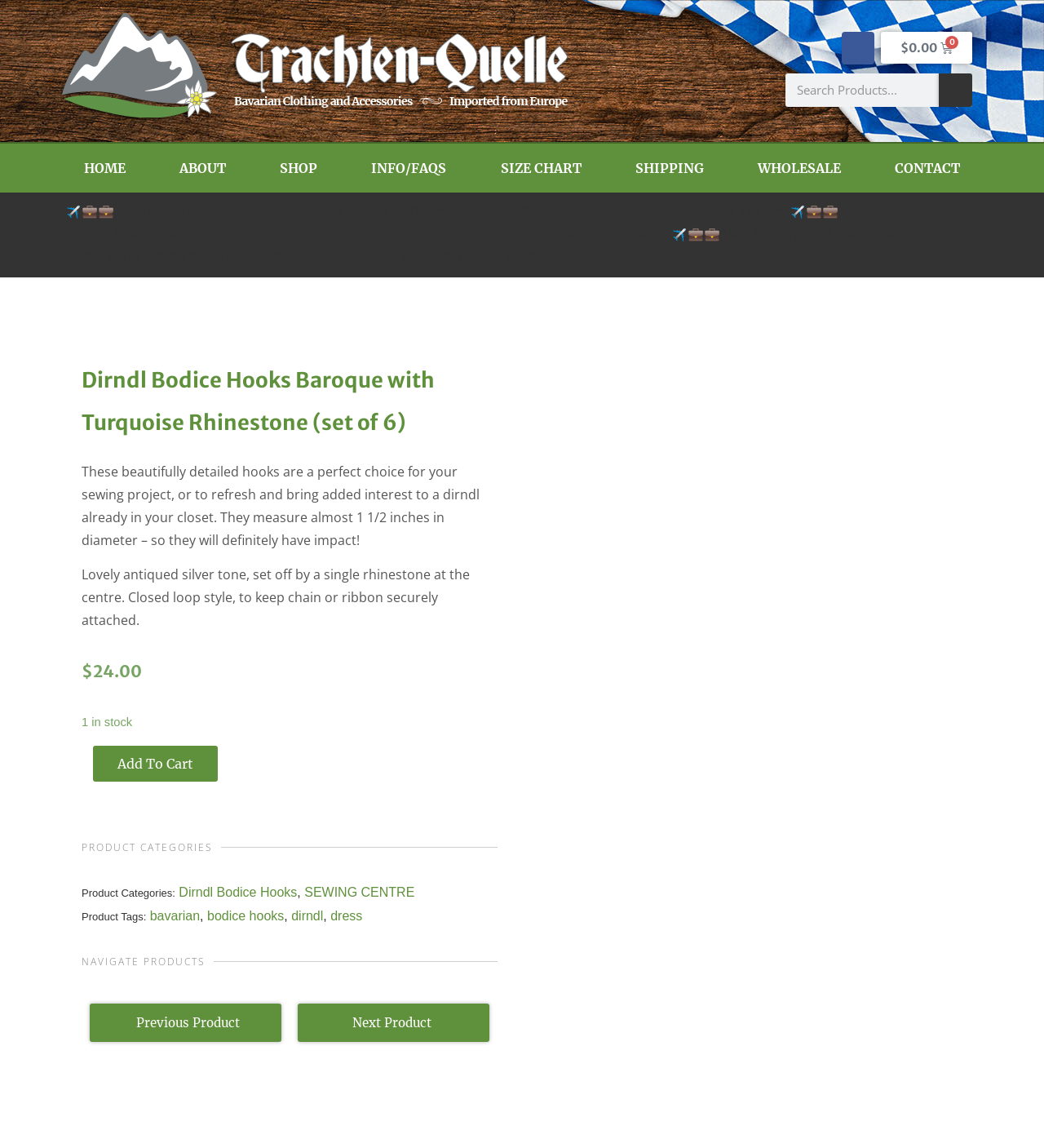What is the material of the Dirndl Bodice Hooks?
Based on the image, answer the question with as much detail as possible.

I found the material of the Dirndl Bodice Hooks by reading the product description, which states that the hooks have an 'antiqued silver tone'. This suggests that the material of the hooks is a type of silver with an antiqued finish.